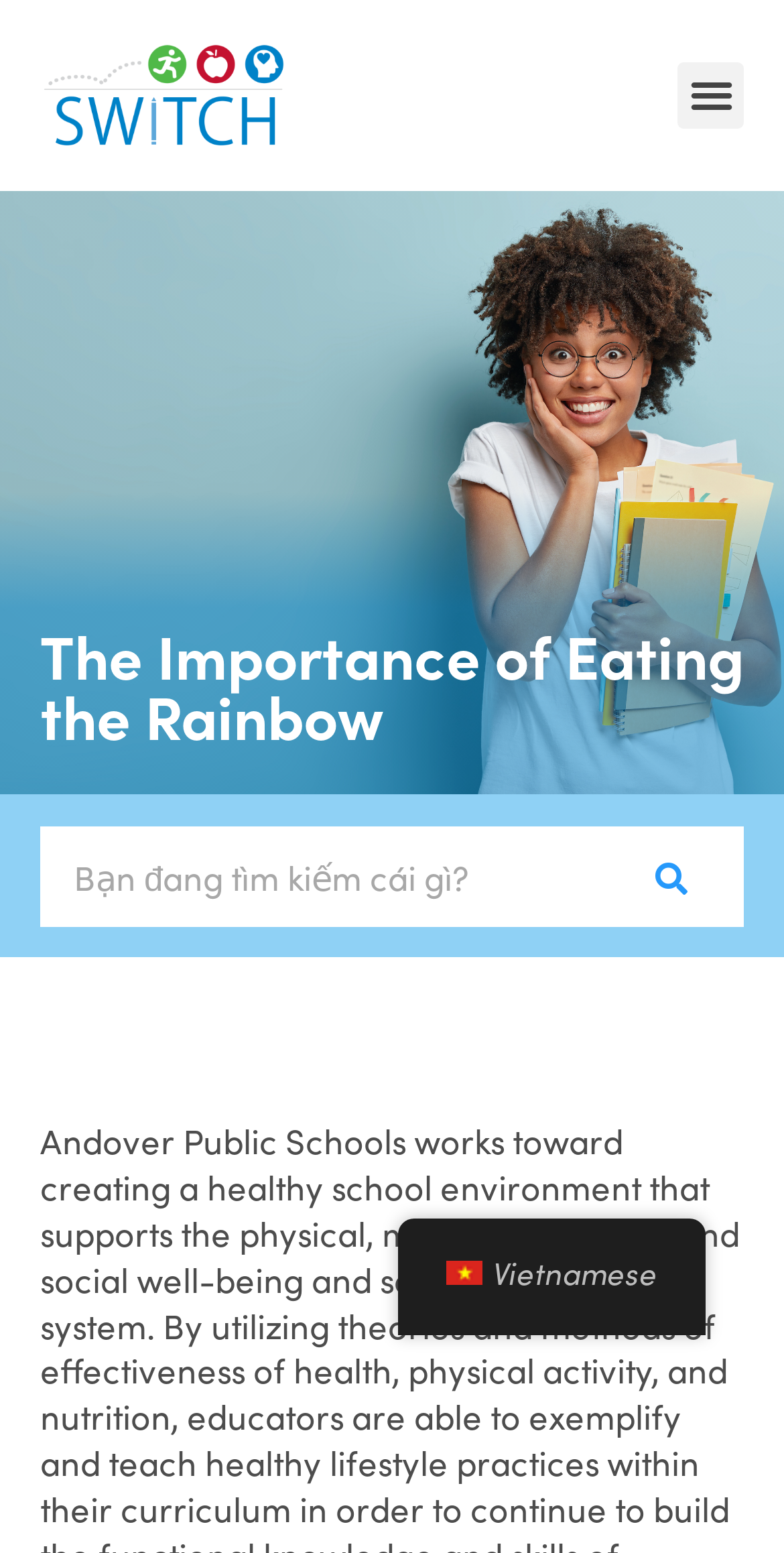Respond with a single word or short phrase to the following question: 
Is the menu expanded?

No